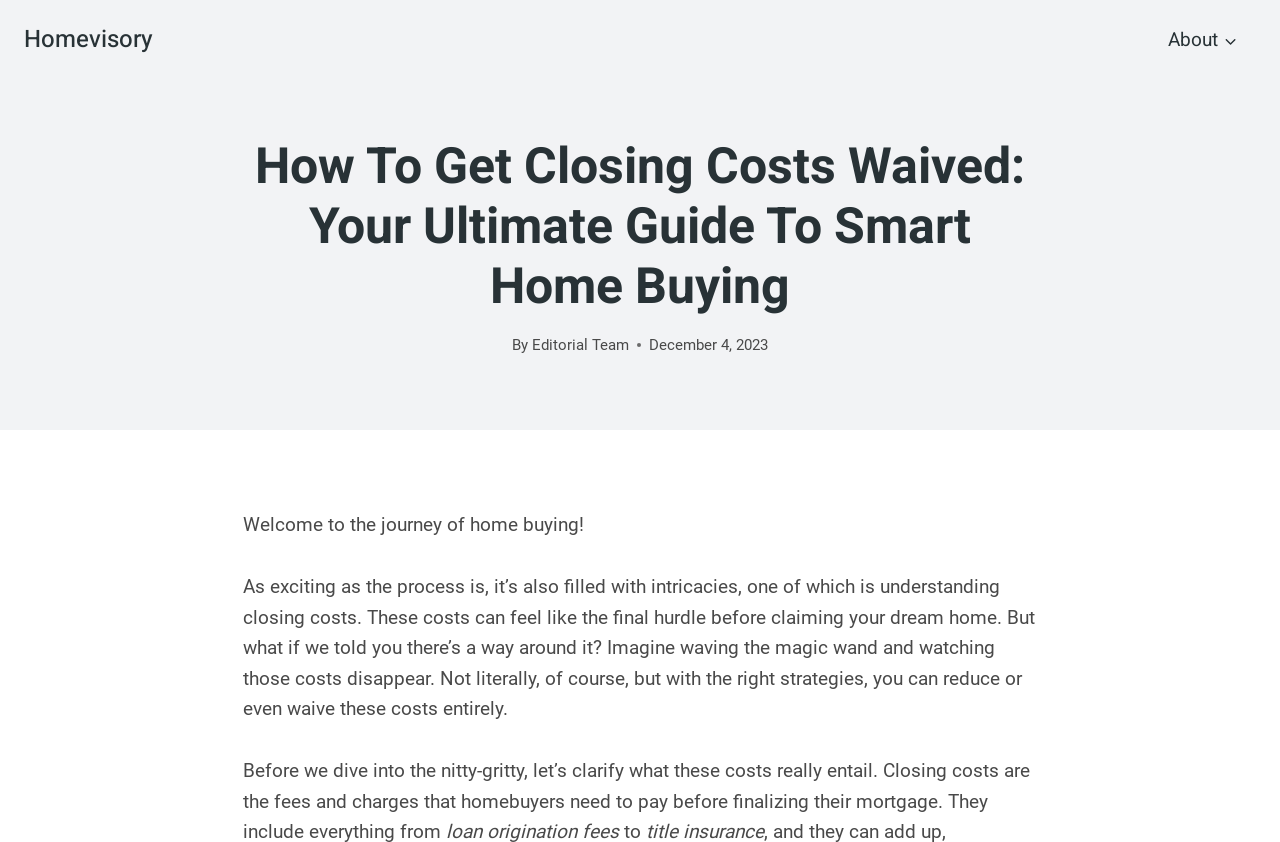Identify the text that serves as the heading for the webpage and generate it.

How To Get Closing Costs Waived: Your Ultimate Guide To Smart Home Buying